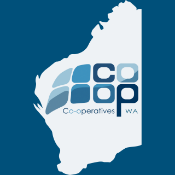Examine the image and give a thorough answer to the following question:
What is the shape superimposed with the logo?

The logo of Co-operatives WA is superimposed on a silhouette of the state of Western Australia, which is depicted in a contrasting white against a deep blue background, symbolizing the organization's dedication to promoting and supporting cooperative businesses within the region.